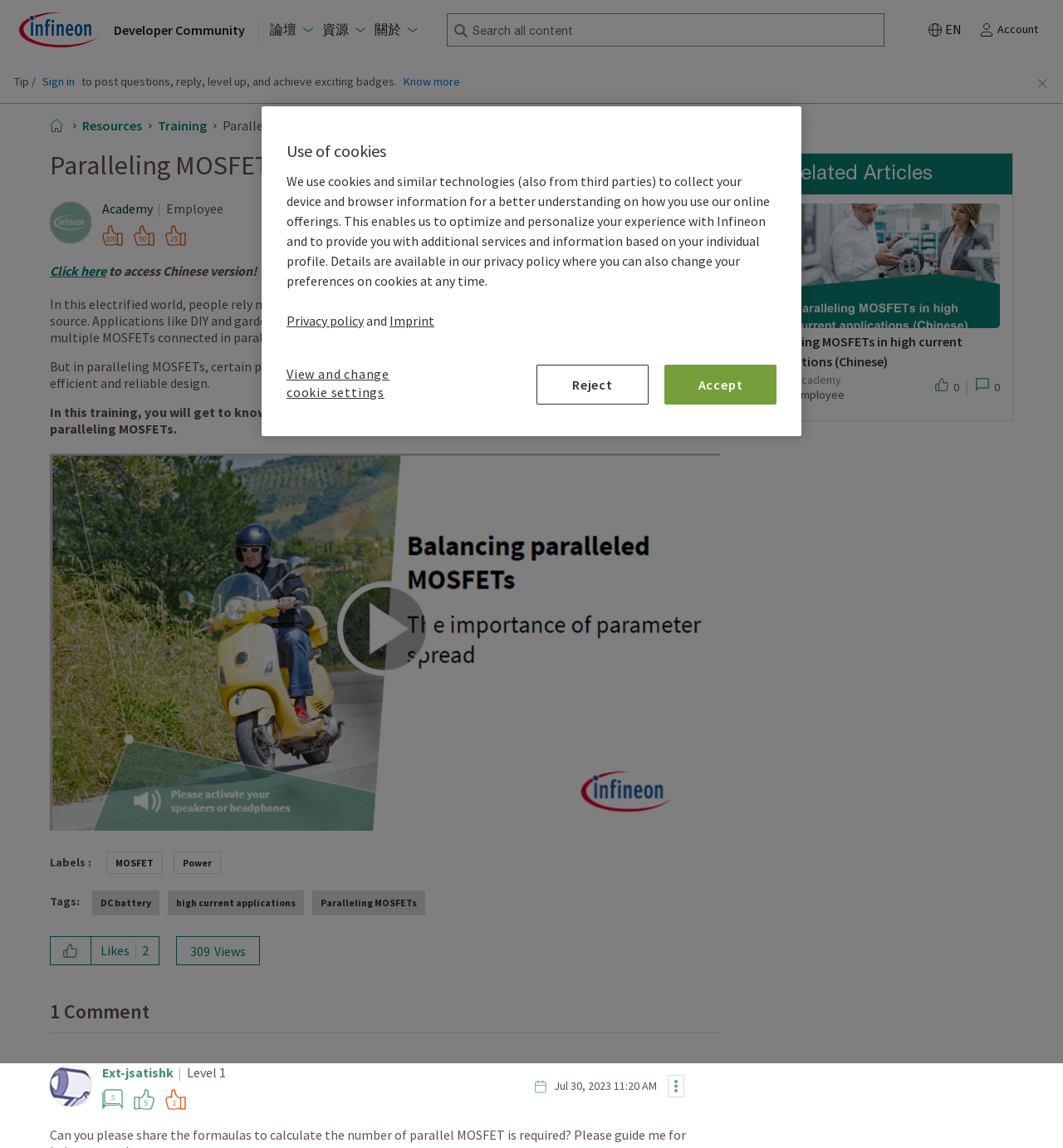Determine the bounding box coordinates for the clickable element required to fulfill the instruction: "View Profile of Ext-jsatishk". Provide the coordinates as four float numbers between 0 and 1, i.e., [left, top, right, bottom].

[0.096, 0.927, 0.163, 0.941]